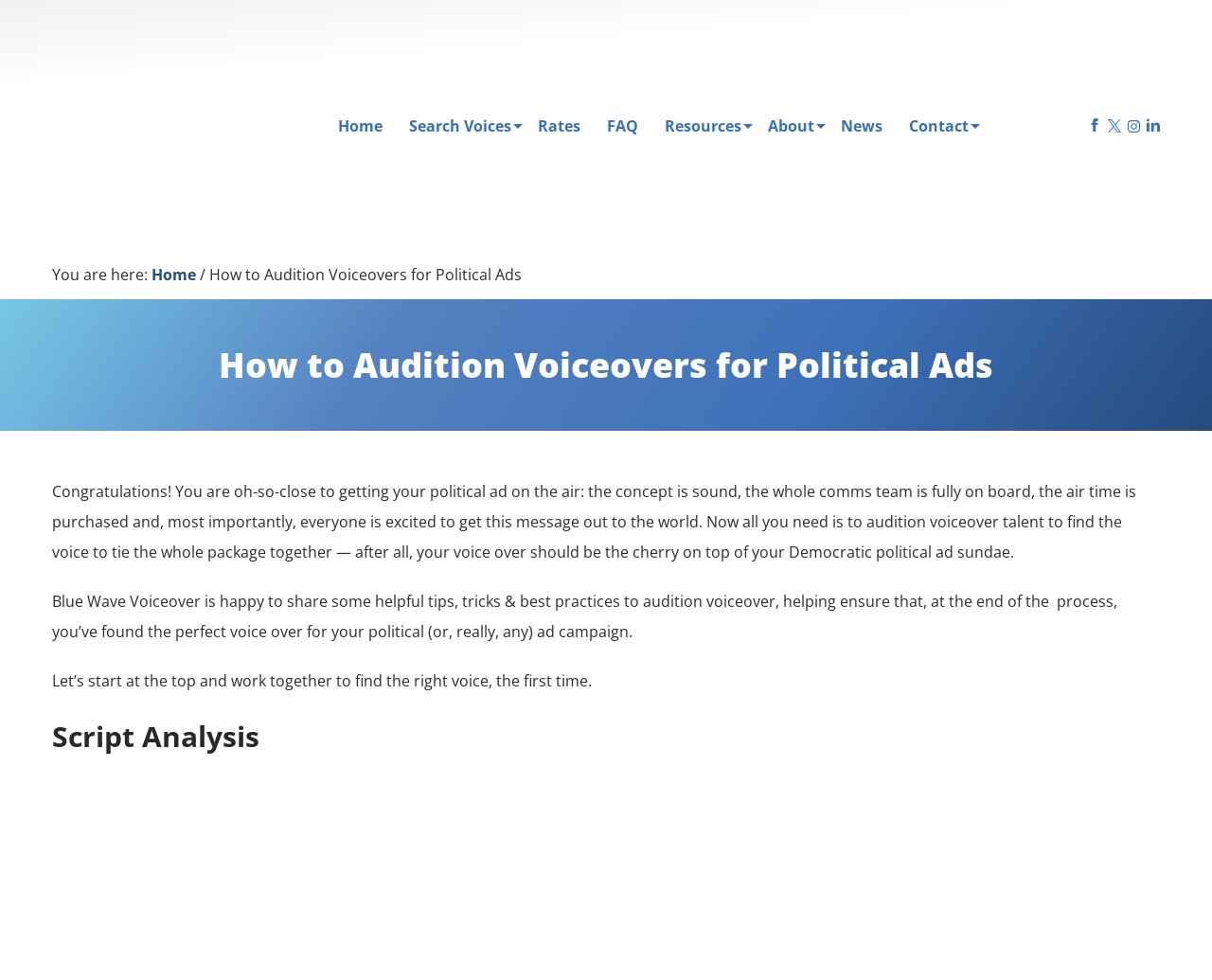Construct a comprehensive caption that outlines the webpage's structure and content.

The webpage is about Blue Wave Voiceover, a company that provides voiceover services for political ads. At the top left corner, there is a logo of Blue Wave Voiceover, which is a blue wave icon. 

Below the logo, there is a navigation menu with several links, including "Home", "Search Voices", "Rates", "FAQ", "Resources", "About", "News", and "Contact". 

On the top right corner, there are social media links to Twitter and other platforms, each represented by an icon. 

The main content of the webpage is divided into sections, with headings and paragraphs of text. The first section has a heading "How to Audition Voiceovers for Political Ads" and a brief introduction to the importance of finding the right voiceover talent for a political ad campaign. 

The text explains that the company is happy to share some helpful tips and best practices to audition voiceover talent, ensuring that the perfect voice is found for the ad campaign. 

The next section is titled "Script Analysis", but the content of this section is not provided in the accessibility tree.